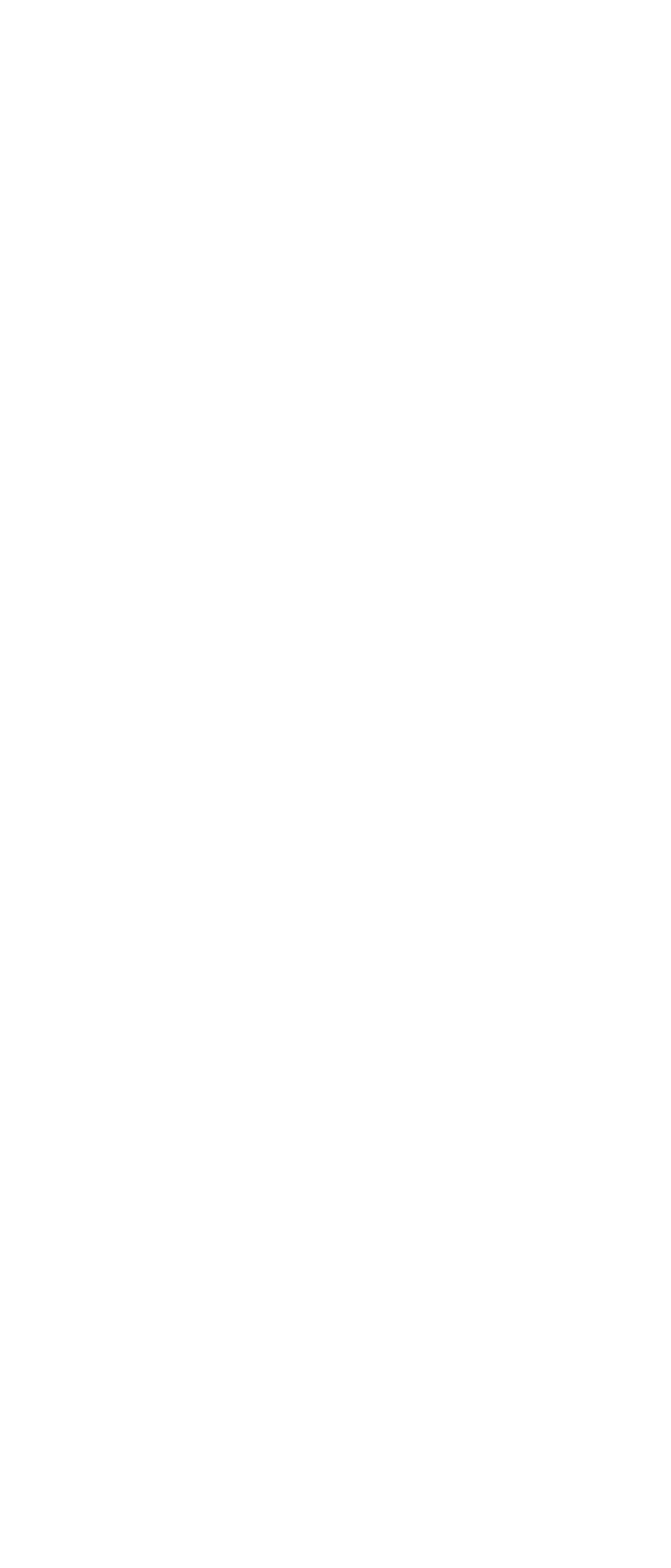What can users do through the 'Contact us' link?
Deliver a detailed and extensive answer to the question.

The 'Contact us' link is likely used to get in touch with the Carbon Trust's experts to see how they can help users, as indicated by the nearby static text.